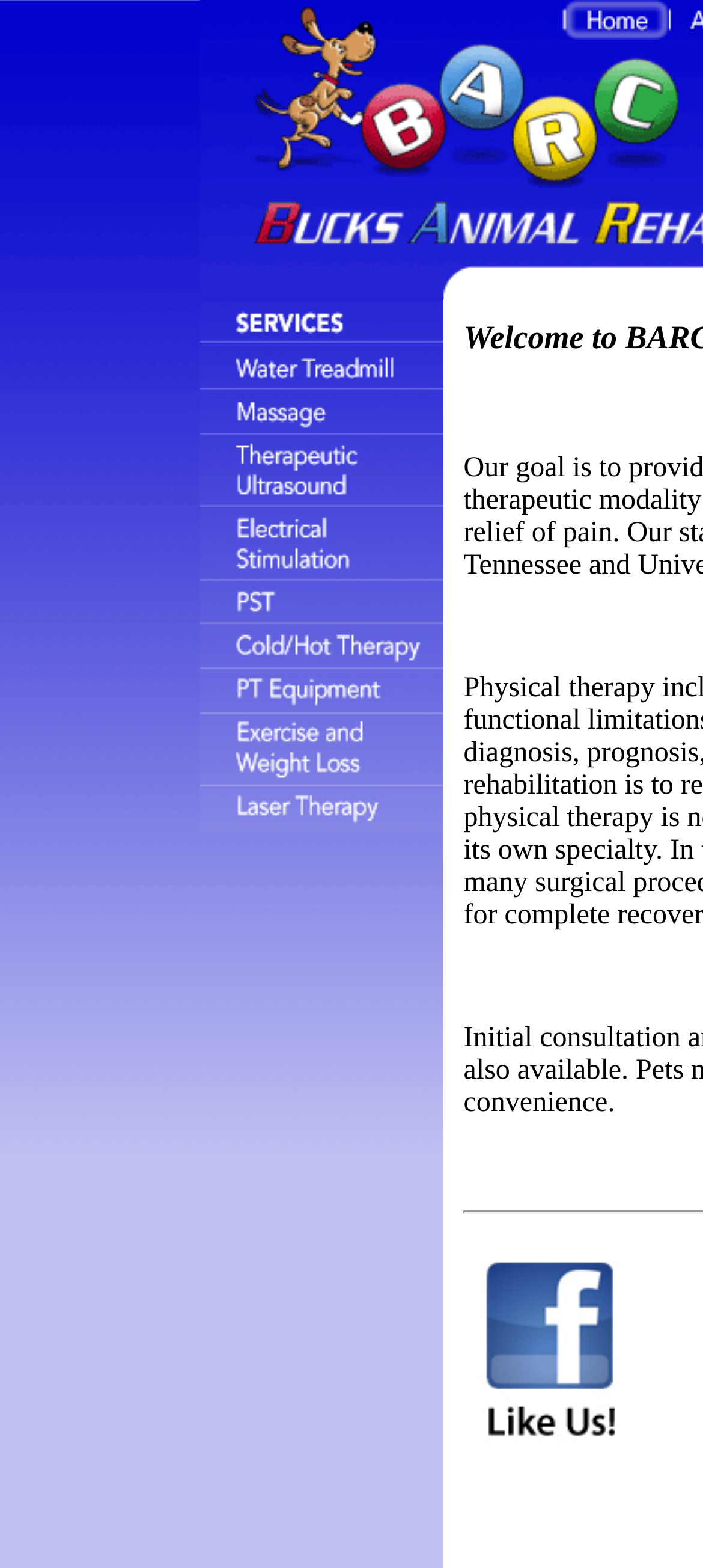Respond concisely with one word or phrase to the following query:
What is the position of the image in the top-left corner?

Top-left corner